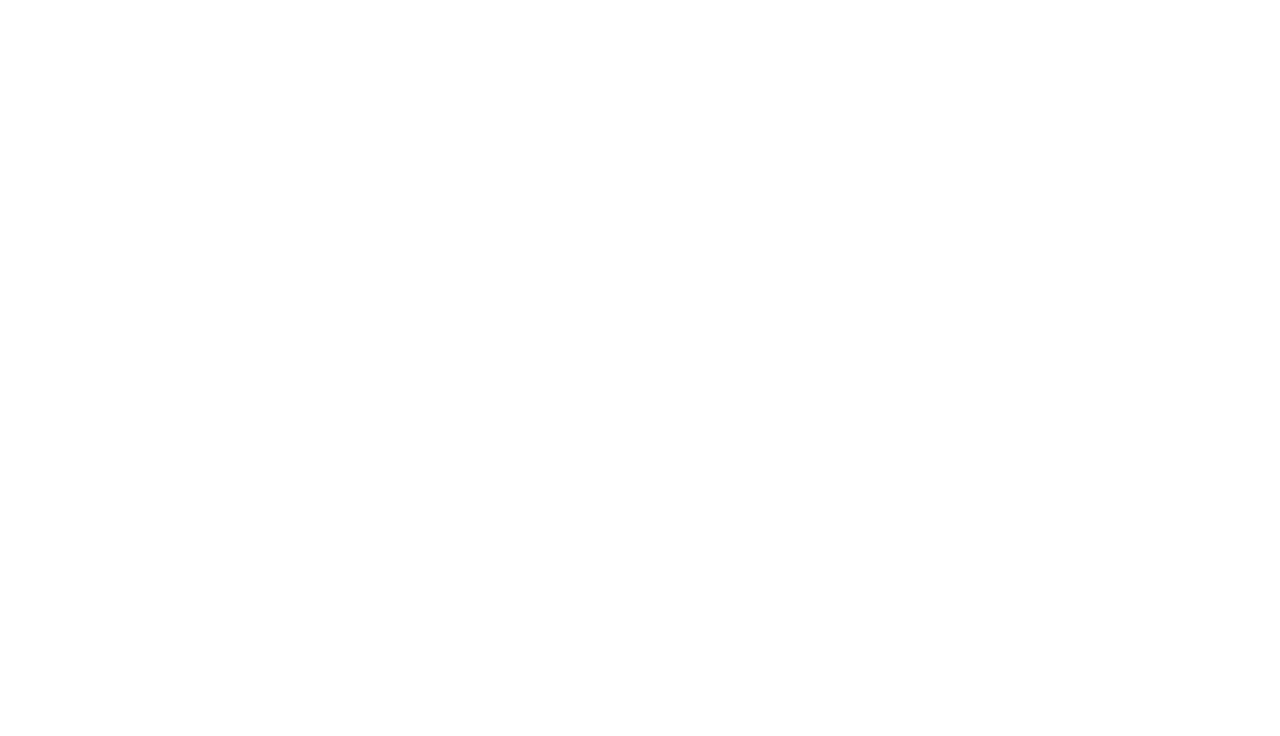Using the image as a reference, answer the following question in as much detail as possible:
How many links are in the footer?

I examined the footer section of the webpage and counted the number of links, which are 'Terms & Conditions', 'Privacy', 'Cookie preferences', and a link with the text '{t('footer.partner.footer.partner.vriendenloterij')}', and found a total of 4 links.